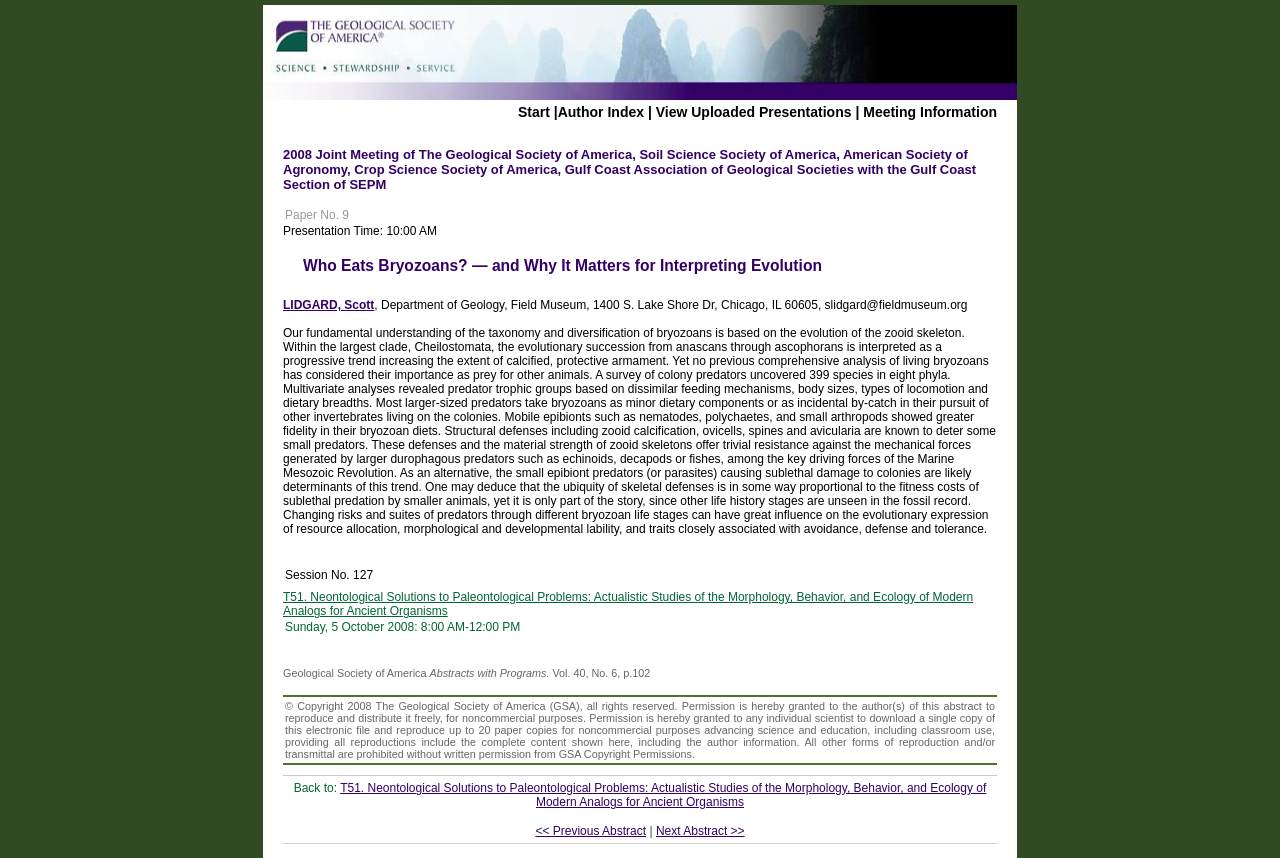Locate the bounding box coordinates of the area you need to click to fulfill this instruction: 'View author index'. The coordinates must be in the form of four float numbers ranging from 0 to 1: [left, top, right, bottom].

[0.436, 0.121, 0.503, 0.14]